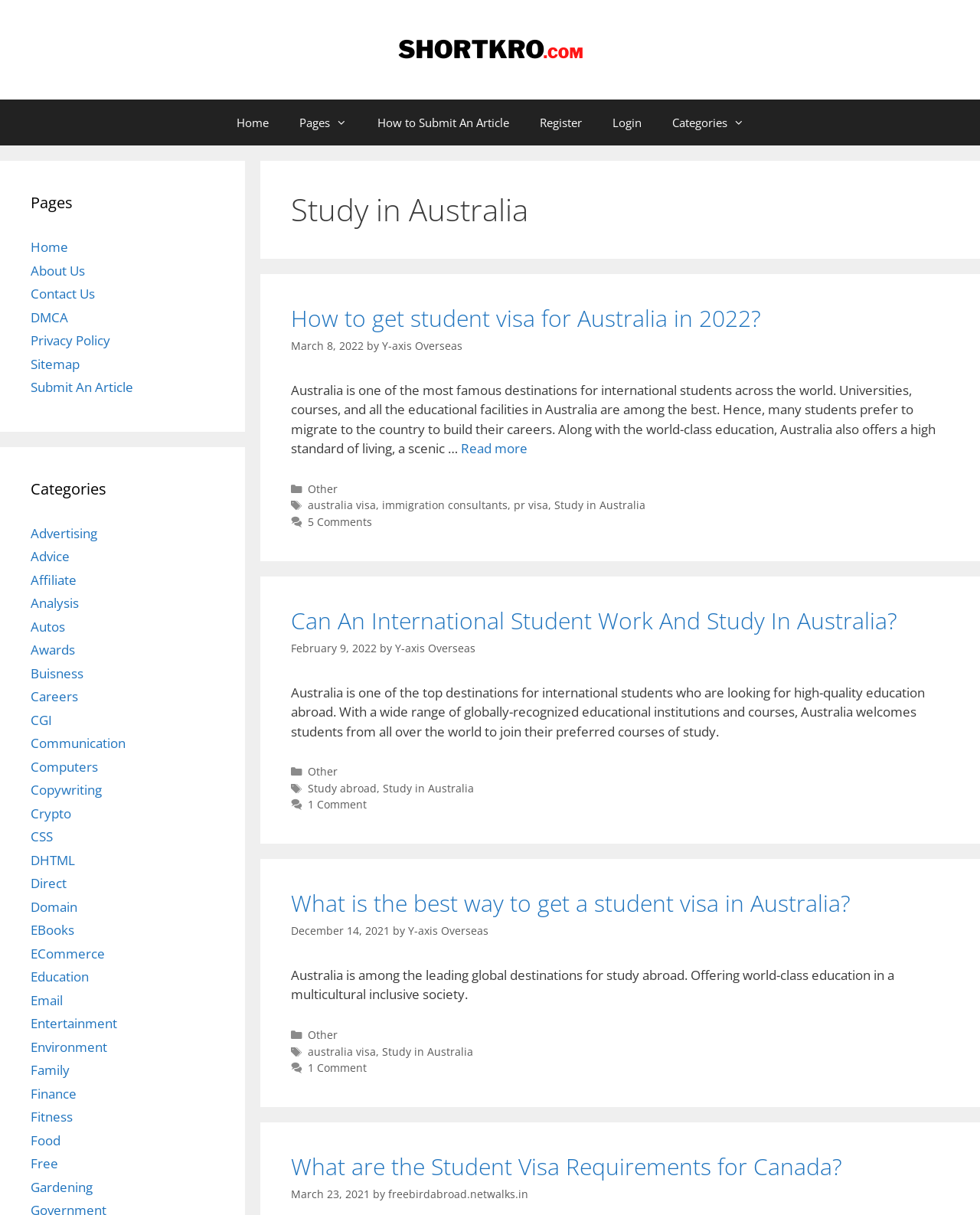Predict the bounding box of the UI element that fits this description: "aria-label="Search..." name="q" placeholder="Search..."".

None